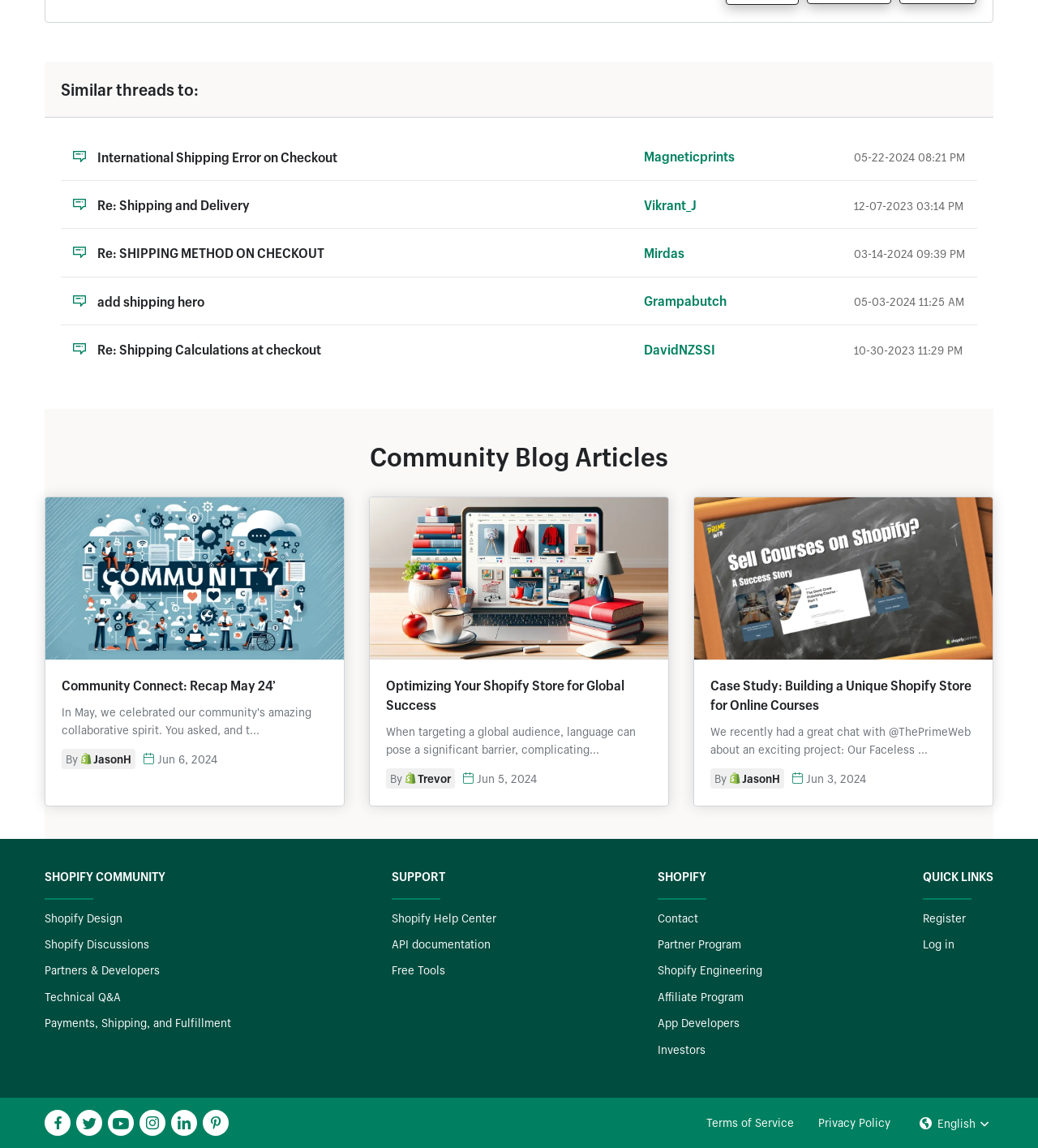Based on the element description, predict the bounding box coordinates (top-left x, top-left y, bottom-right x, bottom-right y) for the UI element in the screenshot: Shopify Engineering

[0.633, 0.838, 0.734, 0.852]